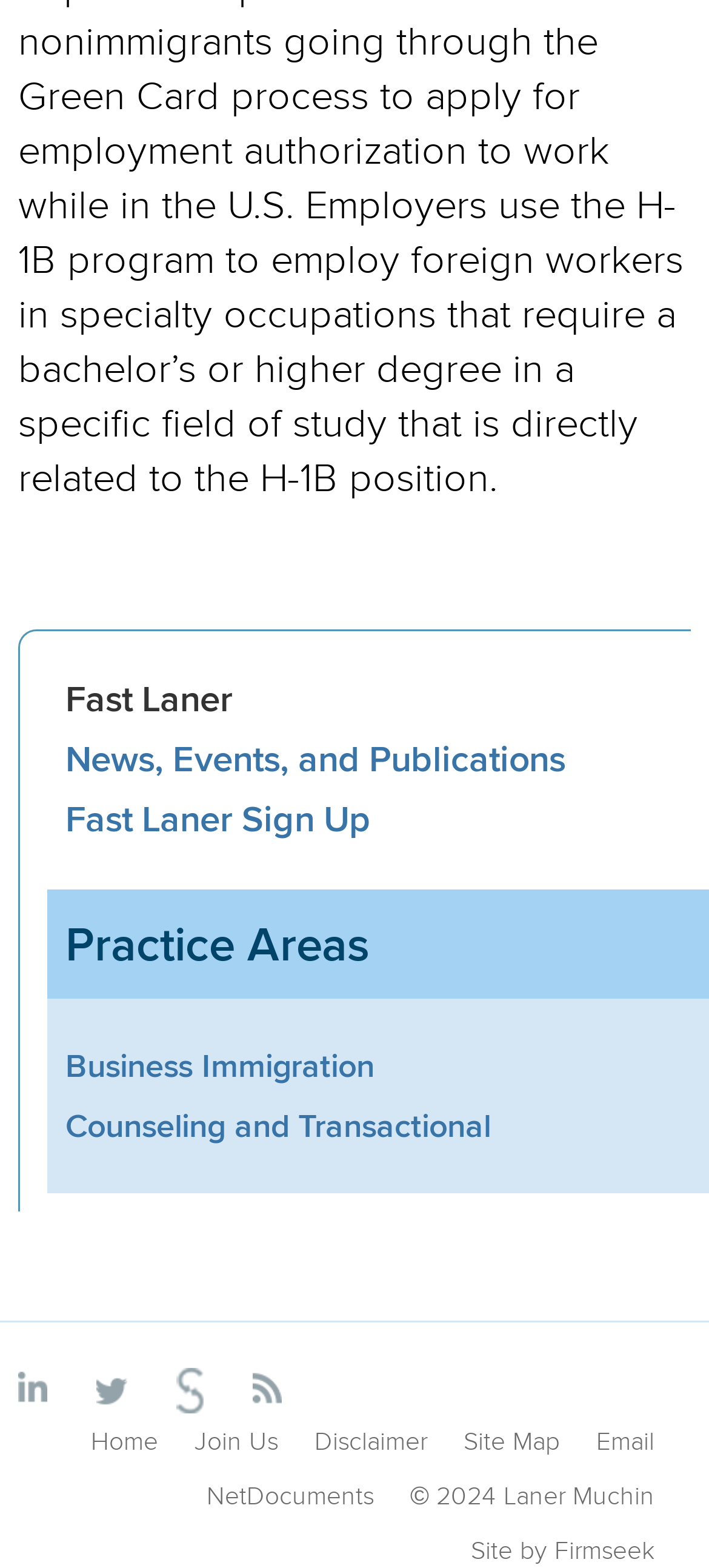Use a single word or phrase to respond to the question:
What is the practice area mentioned?

Business Immigration